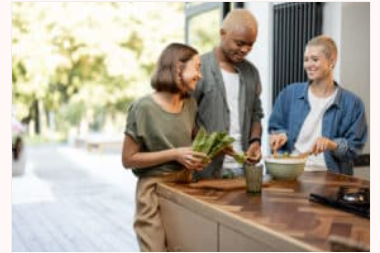Deliver an in-depth description of the image, highlighting major points.

A vibrant scene from a custom outdoor kitchen setting captures three friends joyfully preparing a meal together. The individuals are engaged around a wooden countertop, with one person holding fresh greens, while another mixes ingredients in a bowl, showcasing a collaborative and cheerful cooking atmosphere. The design of the kitchen blends seamlessly with the outdoor space, where natural light floods in, enhancing the inviting ambiance. This image reflects the essence of community and creativity, perfect for inspiring anyone looking to build their own ideal entertainment space.